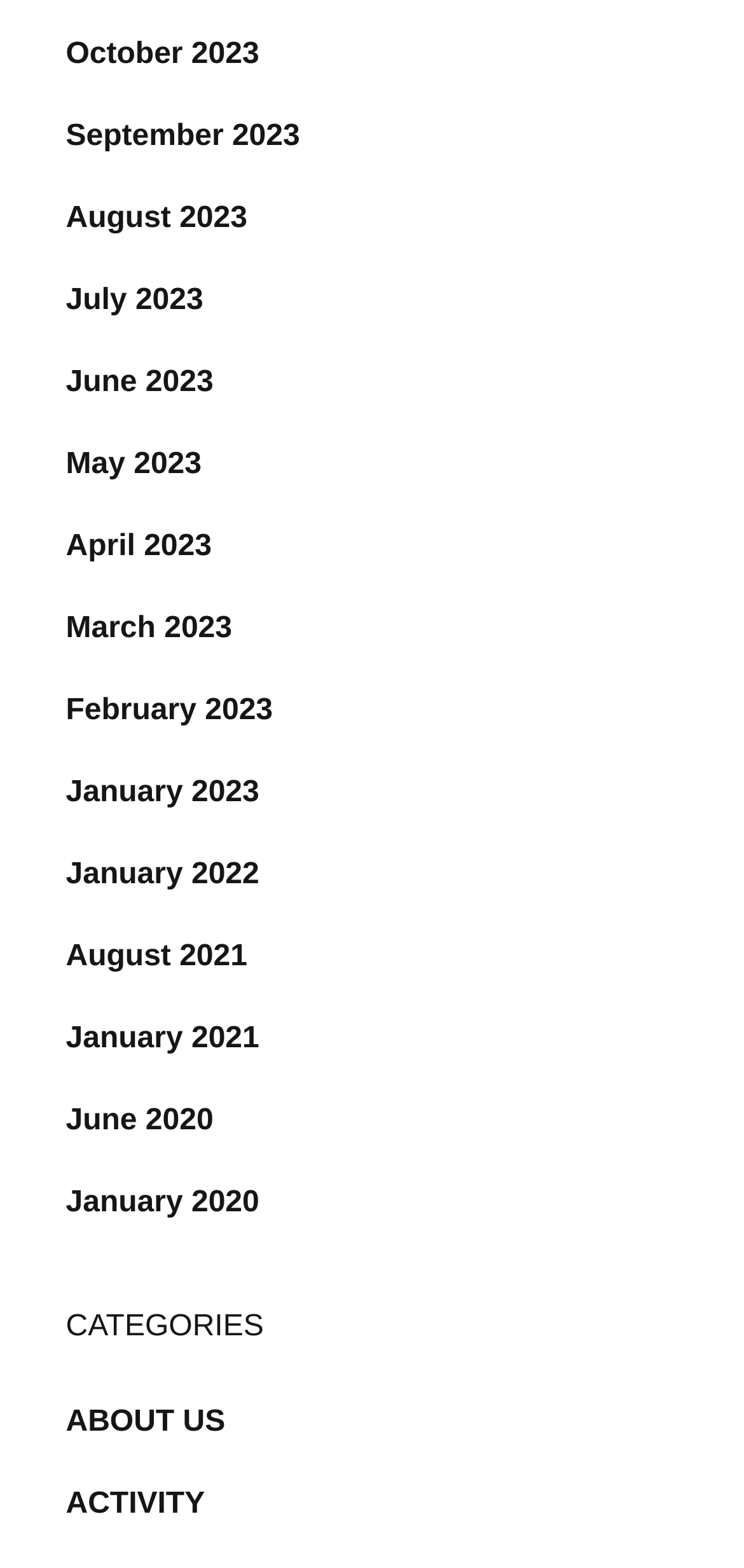Please identify the bounding box coordinates of the element that needs to be clicked to execute the following command: "check ACTIVITY". Provide the bounding box using four float numbers between 0 and 1, formatted as [left, top, right, bottom].

[0.088, 0.949, 0.275, 0.97]